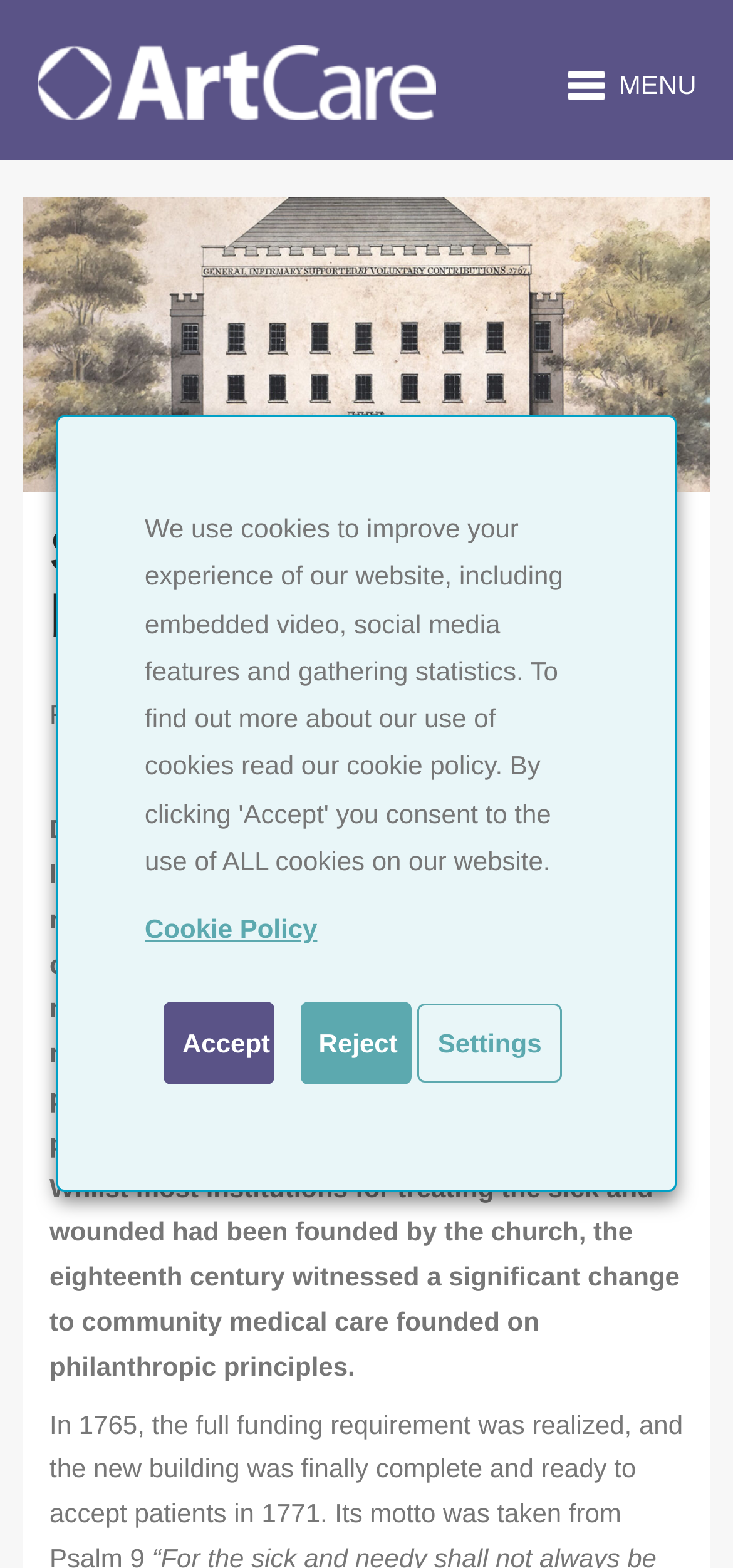Construct a comprehensive caption that outlines the webpage's structure and content.

The webpage is about the history of Salisbury Healthcare, specifically focusing on the period from 1767 to 1870. At the top left, there is a link and an image with the text "Salisbury Healthcare History". On the top right, there is a static text "MENU". Below the menu, there is a large image taking up most of the width, depicting a "Drawing of front elevation of Infirmary".

The main content of the webpage starts with a heading "SGI 1767-1870: The beginning" located near the top center of the page. Below the heading, there is a static text "Research by Stuart Wakefield" followed by a brief description of the research. The text then continues to describe the history of healthcare in Salisbury, mentioning "Old Sarum", "St Nicholas Hospital", and "Trinity Hospital" as relevant locations.

The text is divided into paragraphs, with links to related topics scattered throughout. The paragraphs describe the evolution of healthcare in Salisbury, from the twelfth century to the eighteenth century, highlighting the shift from church-founded institutions to community-based care founded on philanthropic principles.

At the bottom of the page, there is a dialog box for cookie consent, which includes links to the "Cookie Policy" and buttons to "Accept", "Reject", or adjust "Settings".